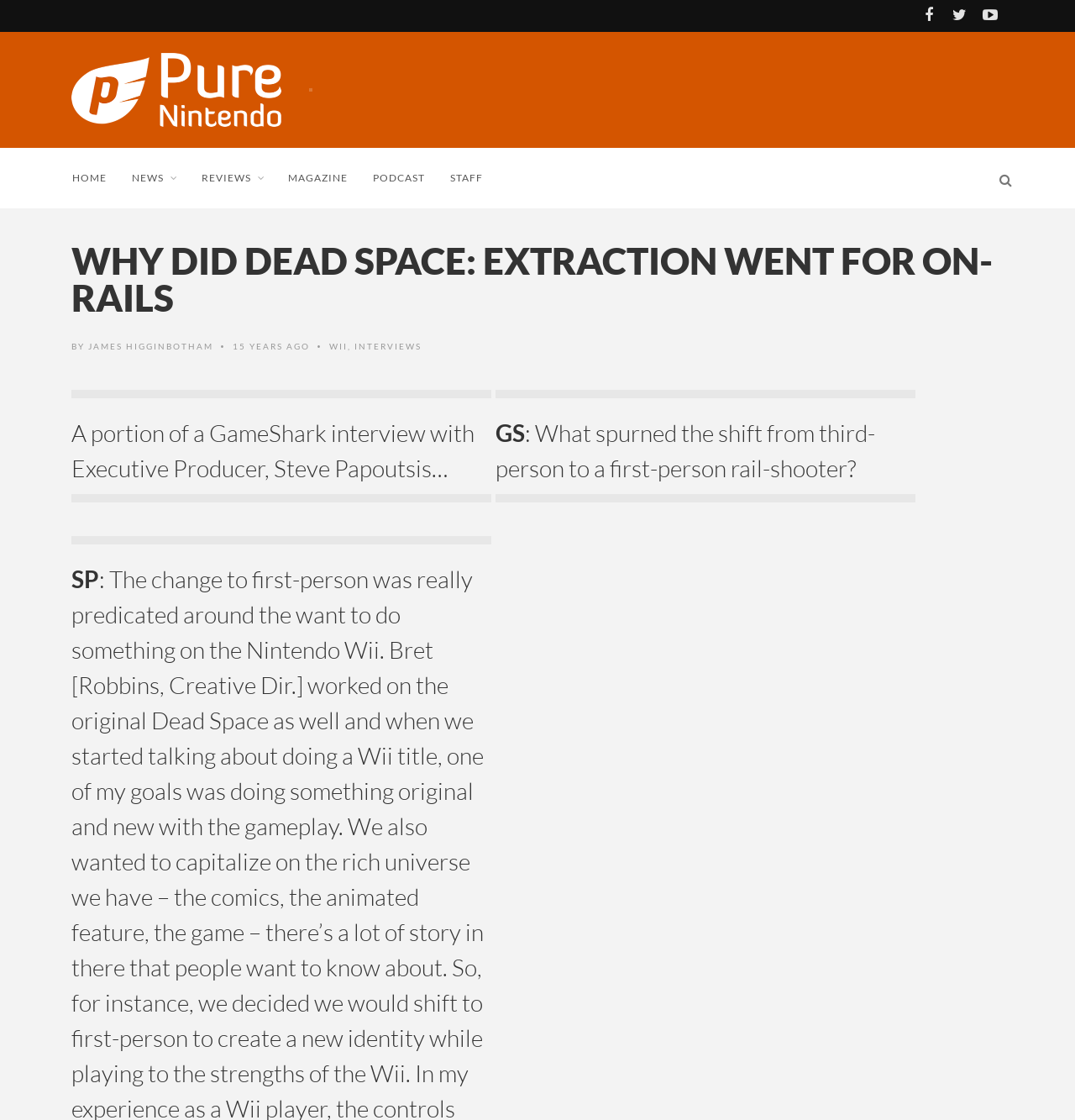What type of game is Dead Space: Extraction?
Answer the question with as much detail as possible.

The type of game can be inferred from the text 'first-person rail-shooter' in the article, which is discussing the game Dead Space: Extraction.